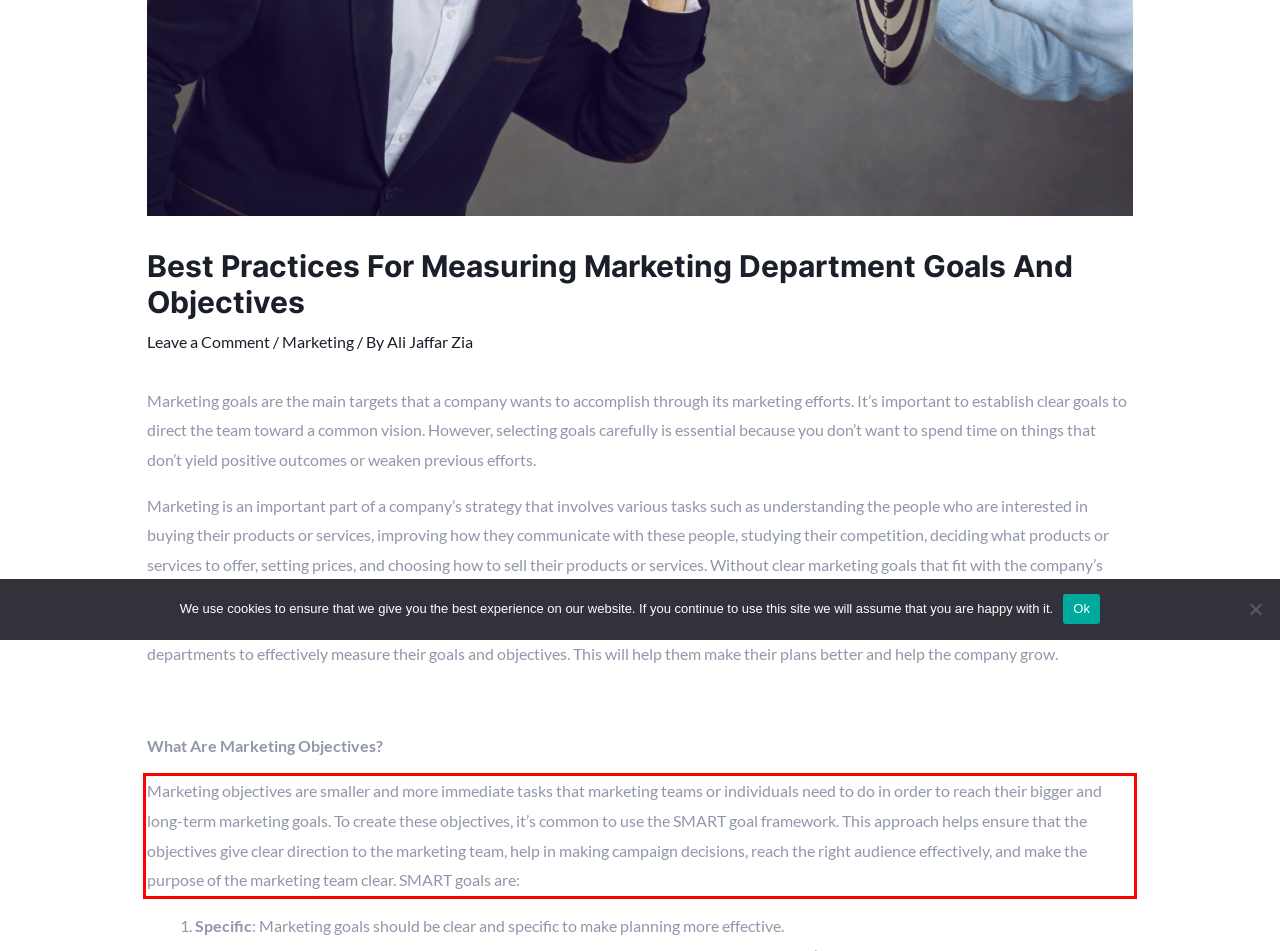Observe the screenshot of the webpage, locate the red bounding box, and extract the text content within it.

Marketing objectives are smaller and more immediate tasks that marketing teams or individuals need to do in order to reach their bigger and long-term marketing goals. To create these objectives, it’s common to use the SMART goal framework. This approach helps ensure that the objectives give clear direction to the marketing team, help in making campaign decisions, reach the right audience effectively, and make the purpose of the marketing team clear. SMART goals are: